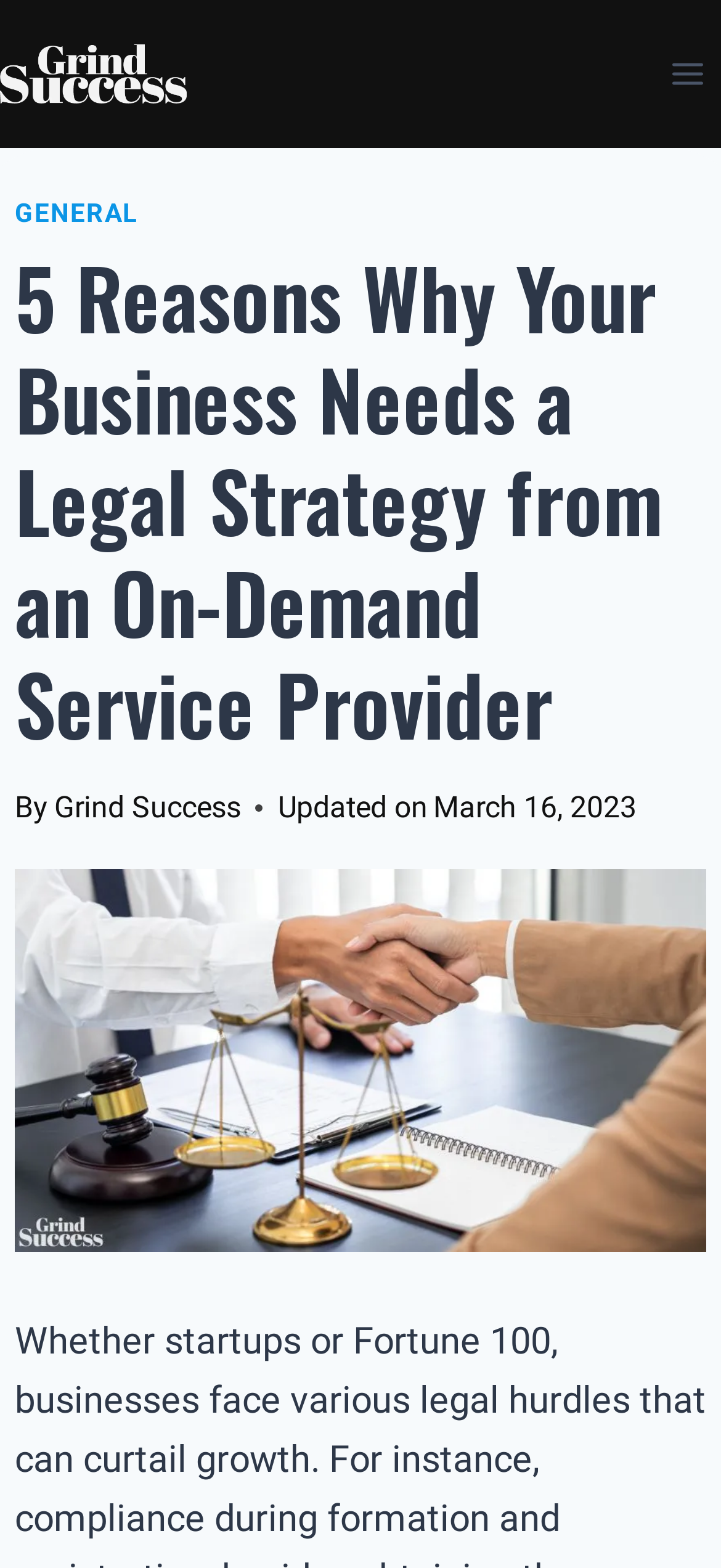Please determine the main heading text of this webpage.

5 Reasons Why Your Business Needs a Legal Strategy from an On-Demand Service Provider